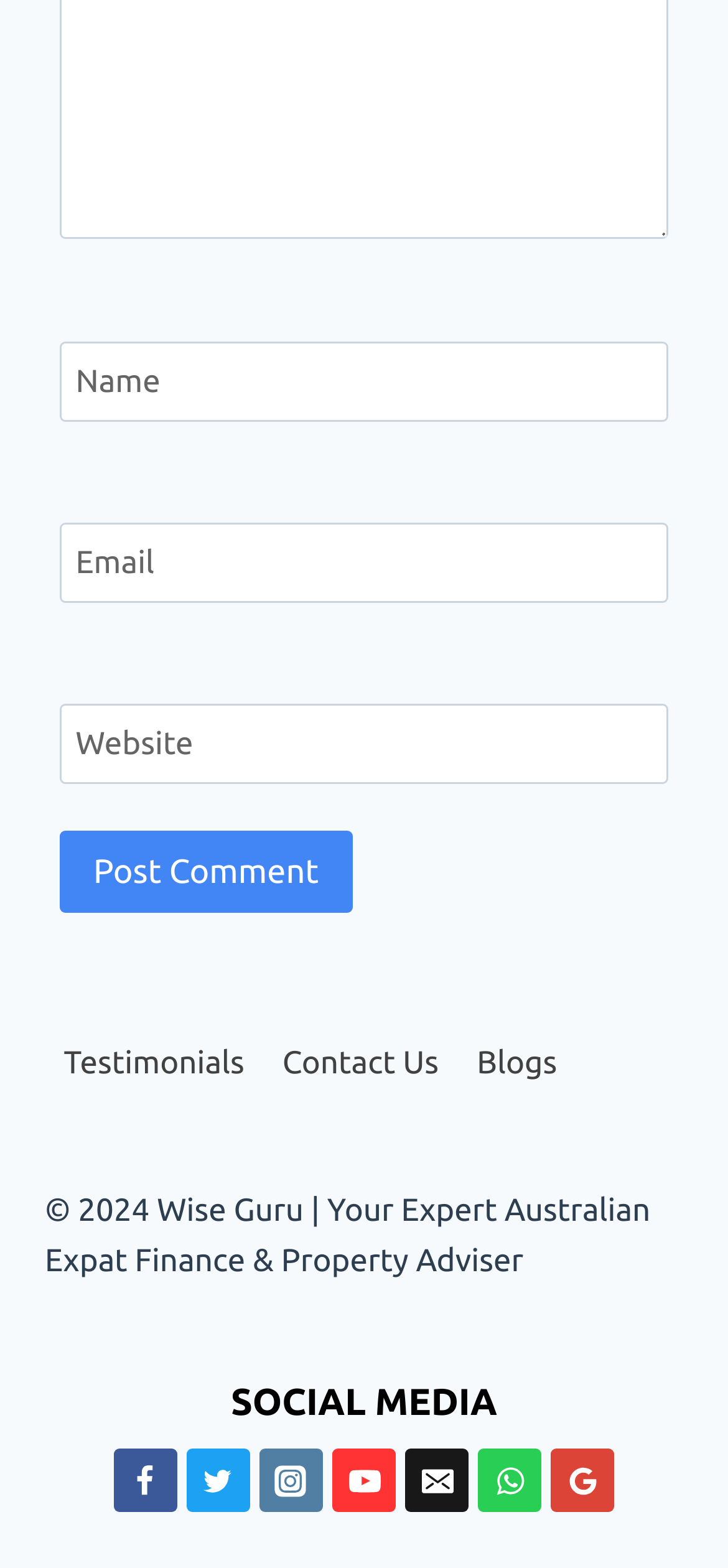Give a one-word or short-phrase answer to the following question: 
What is the purpose of the 'Post Comment' button?

To submit a comment